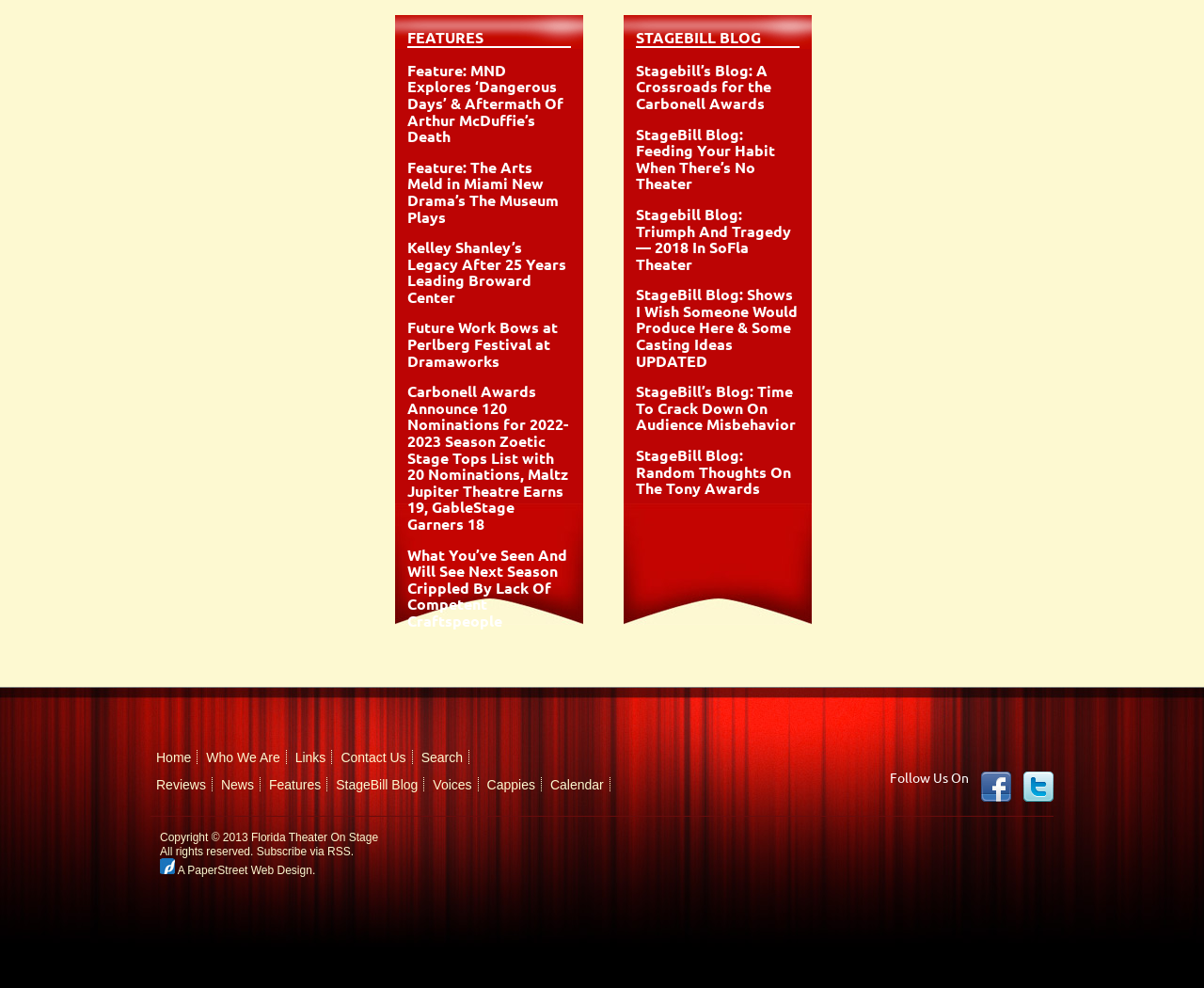Provide your answer in one word or a succinct phrase for the question: 
What is the main topic of this webpage?

Theater news and reviews